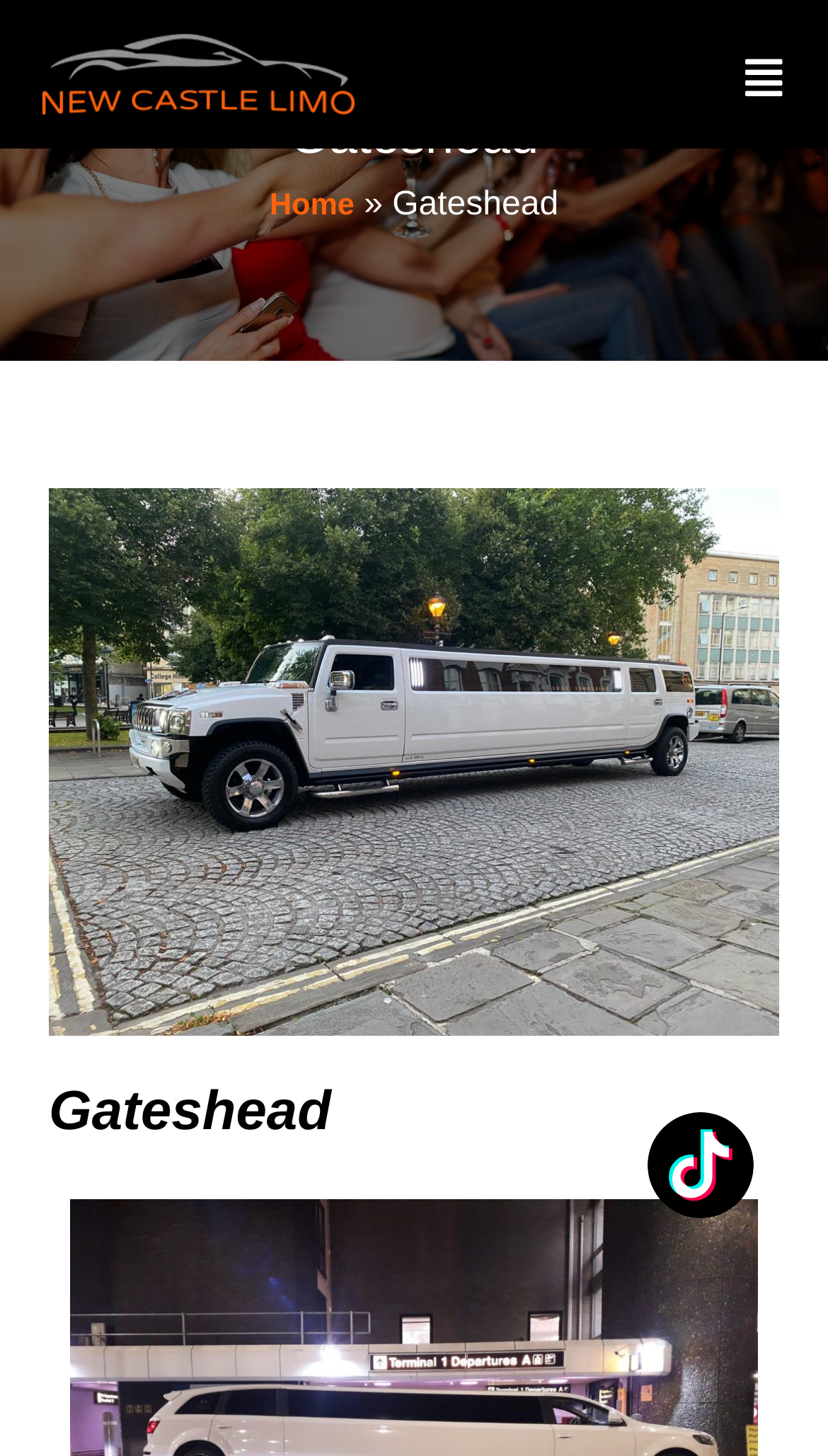Please identify and generate the text content of the webpage's main heading.

Luxury Limousine and Sports Car Hire in Gateshead